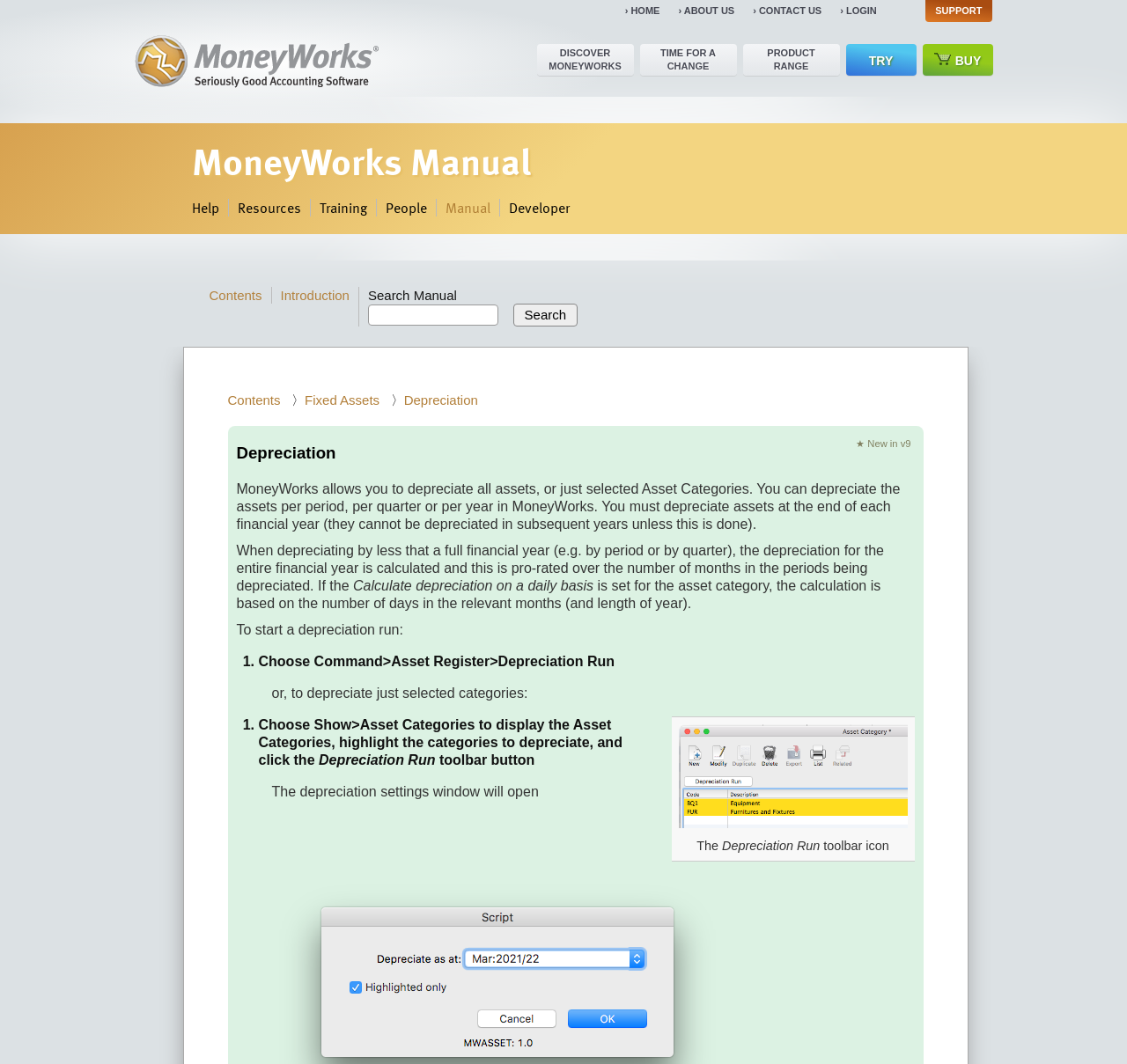How many links are there in the top navigation menu?
Please ensure your answer is as detailed and informative as possible.

The top navigation menu contains links '› HOME', '› ABOUT US', '› CONTACT US', '› LOGIN', '› SUPPORT', which can be found by examining the link elements with y1 coordinates close to 0. There are 6 links in total.